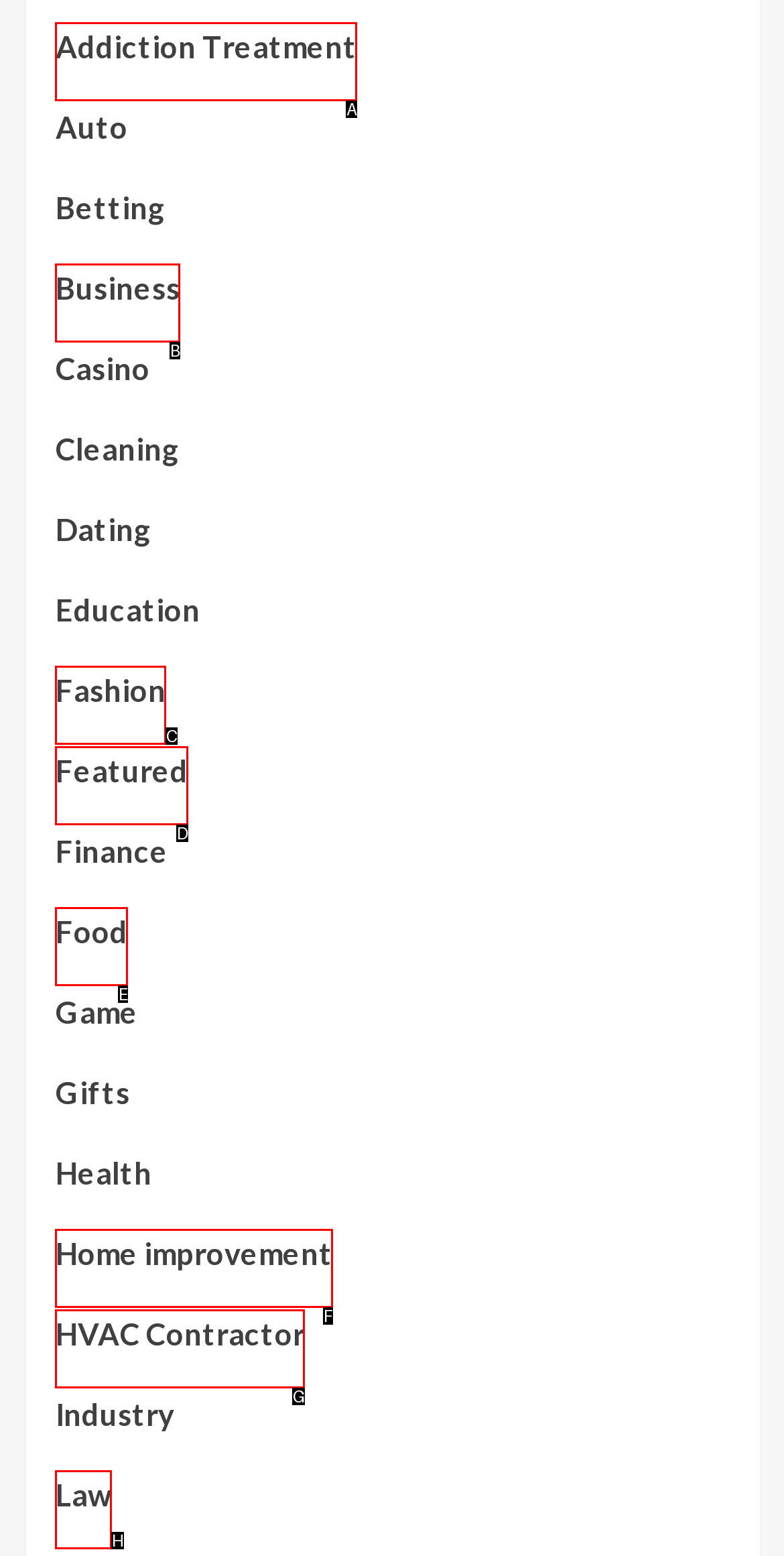Match the following description to the correct HTML element: Addiction Treatment Indicate your choice by providing the letter.

A